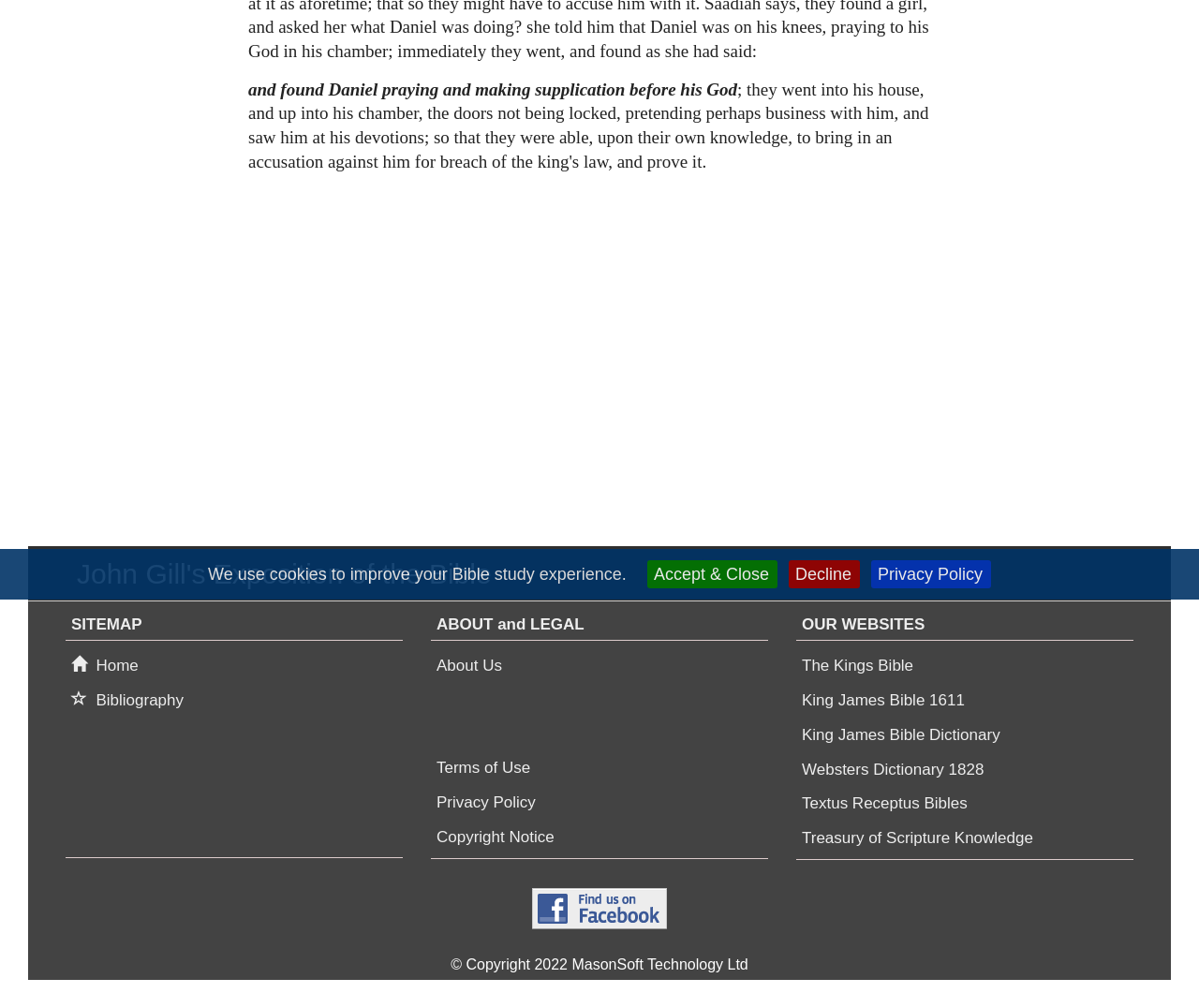Predict the bounding box coordinates of the UI element that matches this description: "Decline". The coordinates should be in the format [left, top, right, bottom] with each value between 0 and 1.

[0.658, 0.556, 0.717, 0.584]